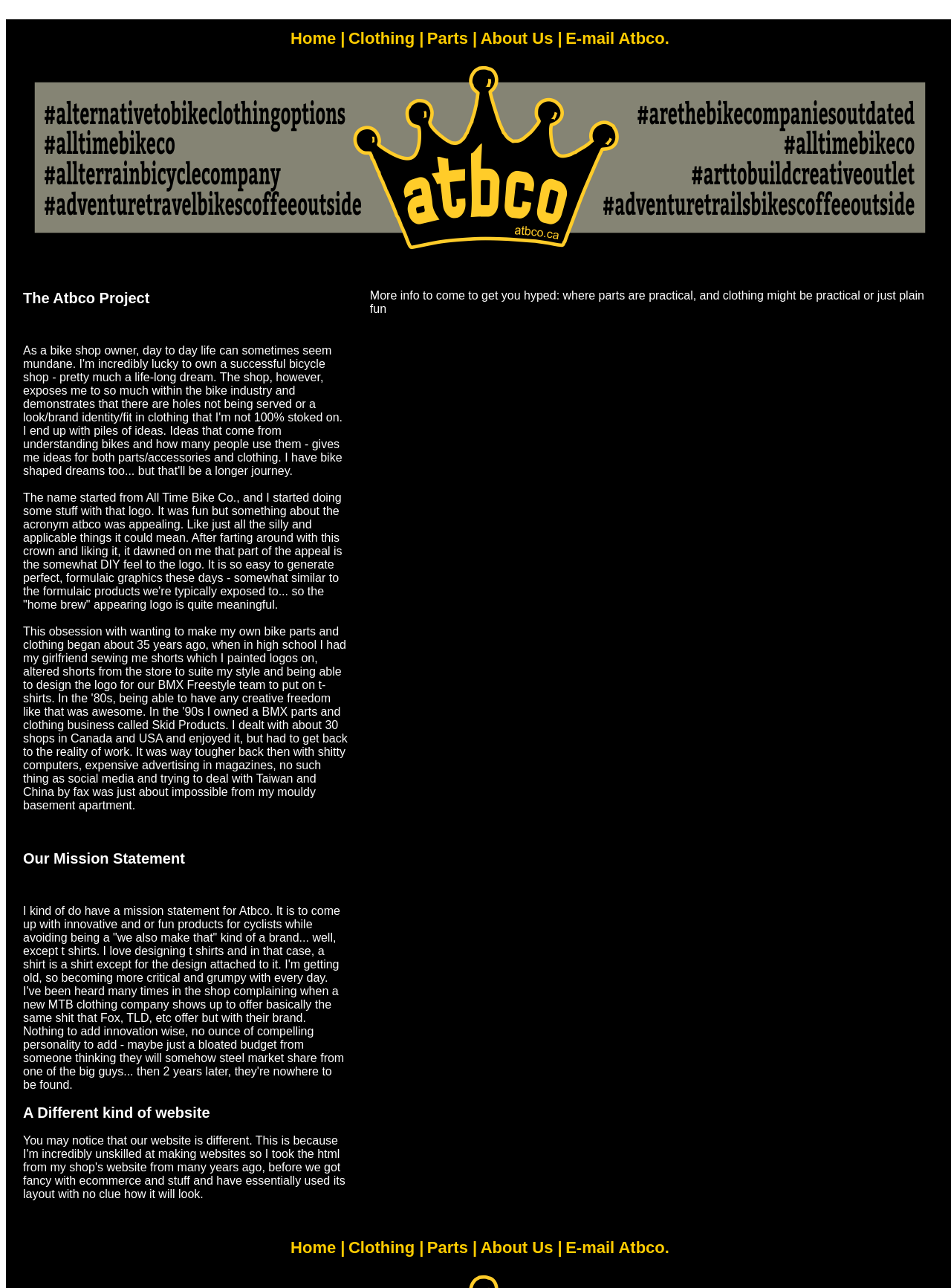What is the main goal of Atbco?
Please provide a single word or phrase based on the screenshot.

Innovative products